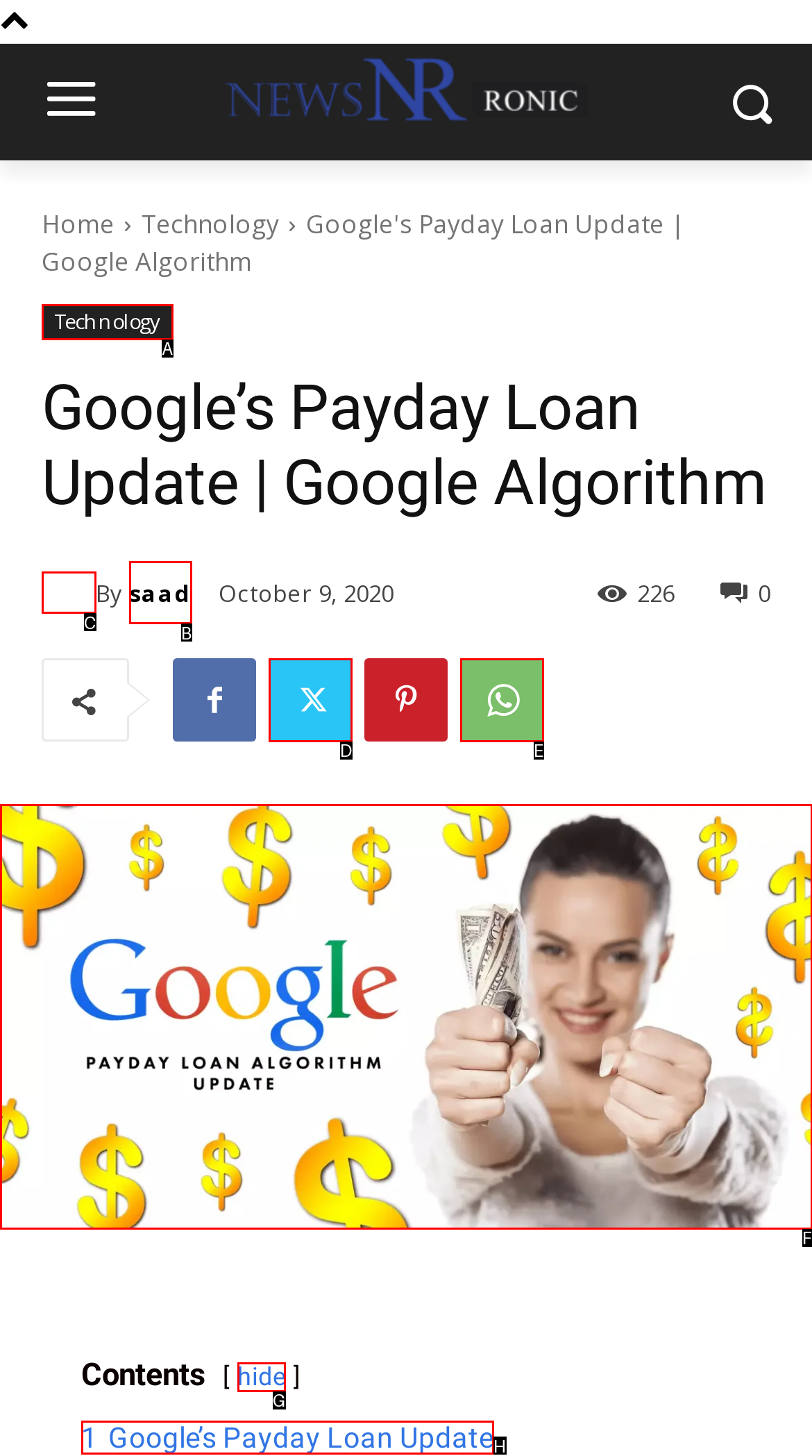Based on the given description: parent_node: By title="saad", determine which HTML element is the best match. Respond with the letter of the chosen option.

C